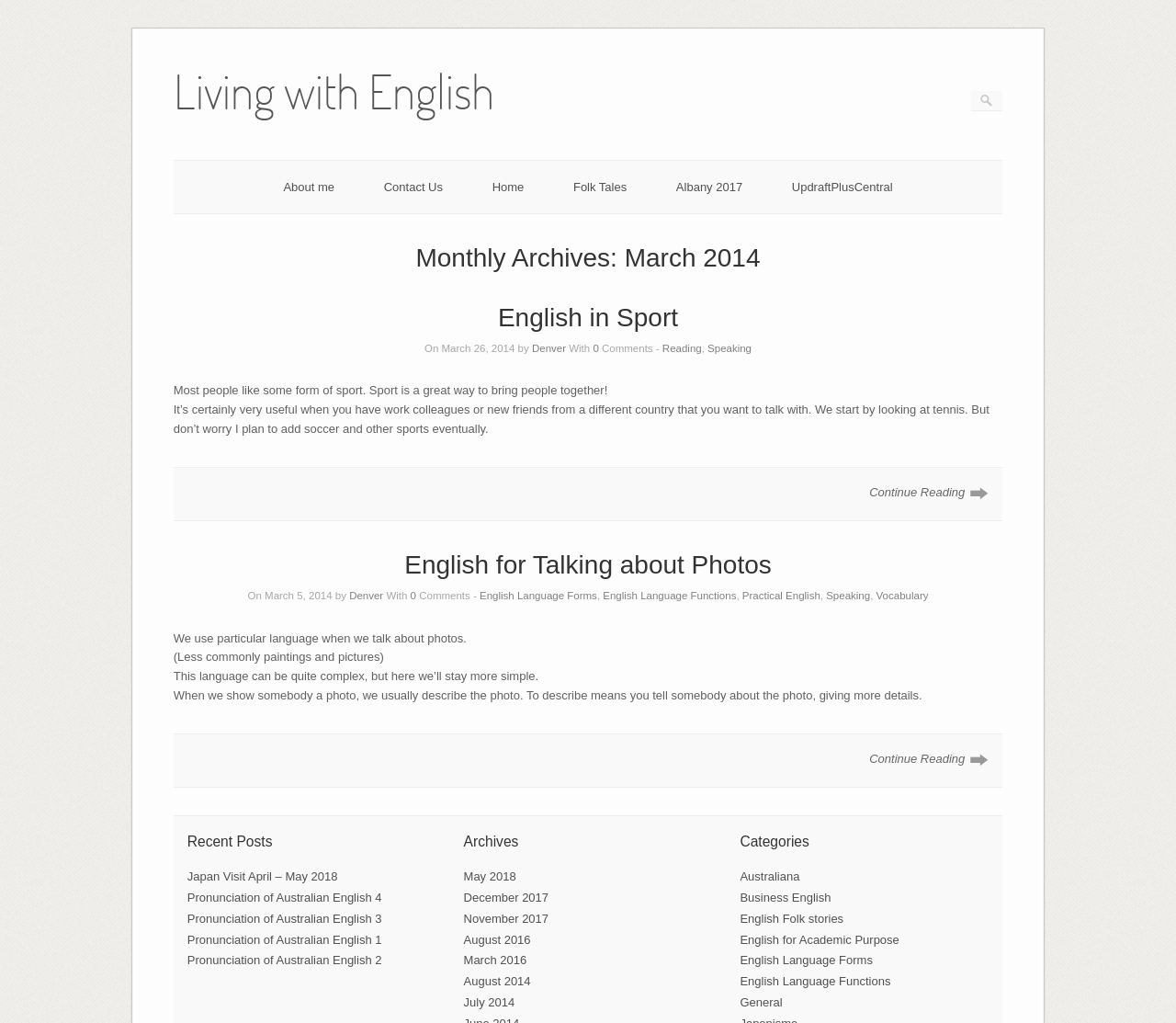Respond concisely with one word or phrase to the following query:
How many 'Continue Reading' links are there on the webpage?

2